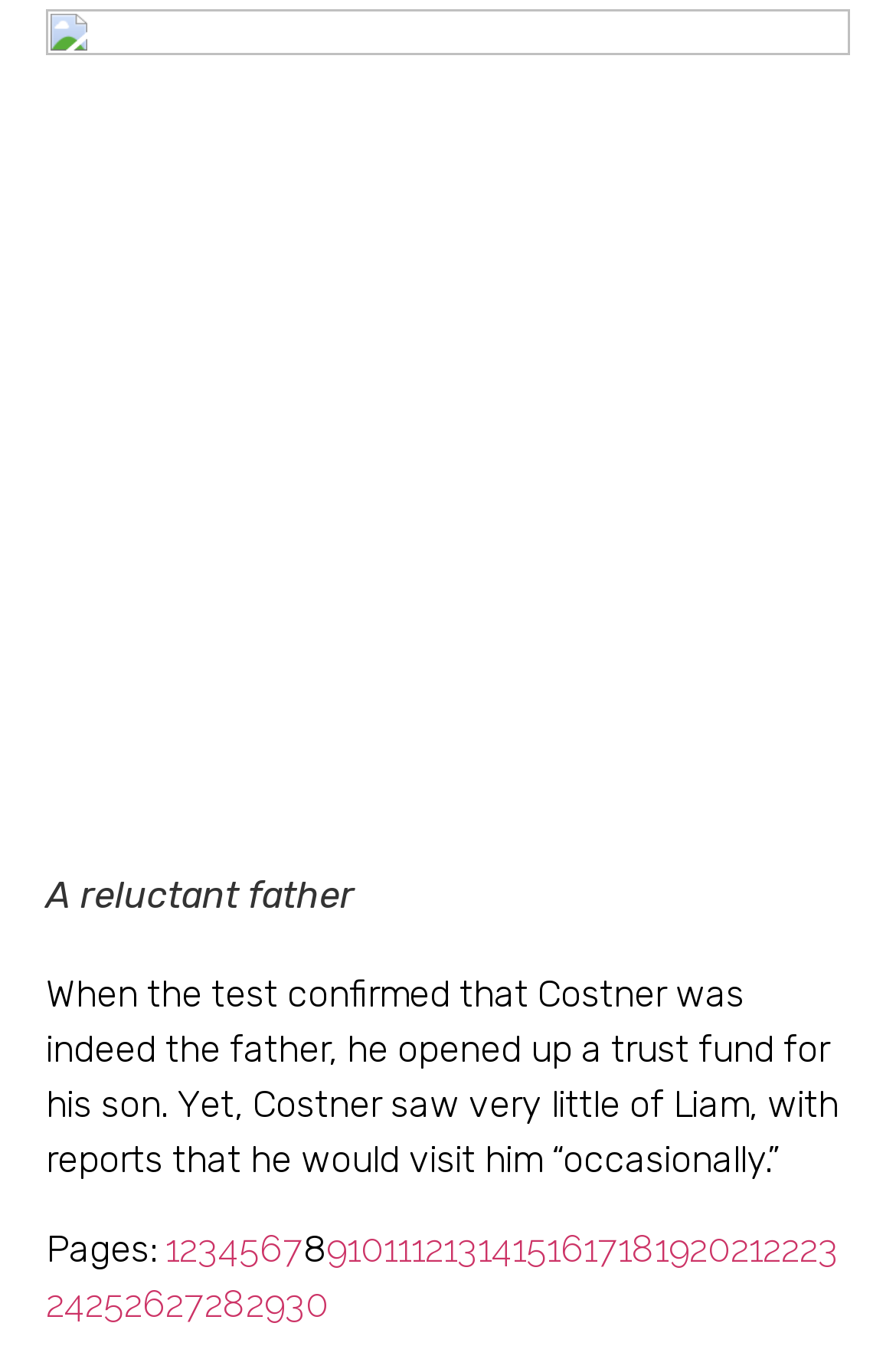Please specify the coordinates of the bounding box for the element that should be clicked to carry out this instruction: "Go to page 2". The coordinates must be four float numbers between 0 and 1, formatted as [left, top, right, bottom].

[0.2, 0.911, 0.221, 0.943]